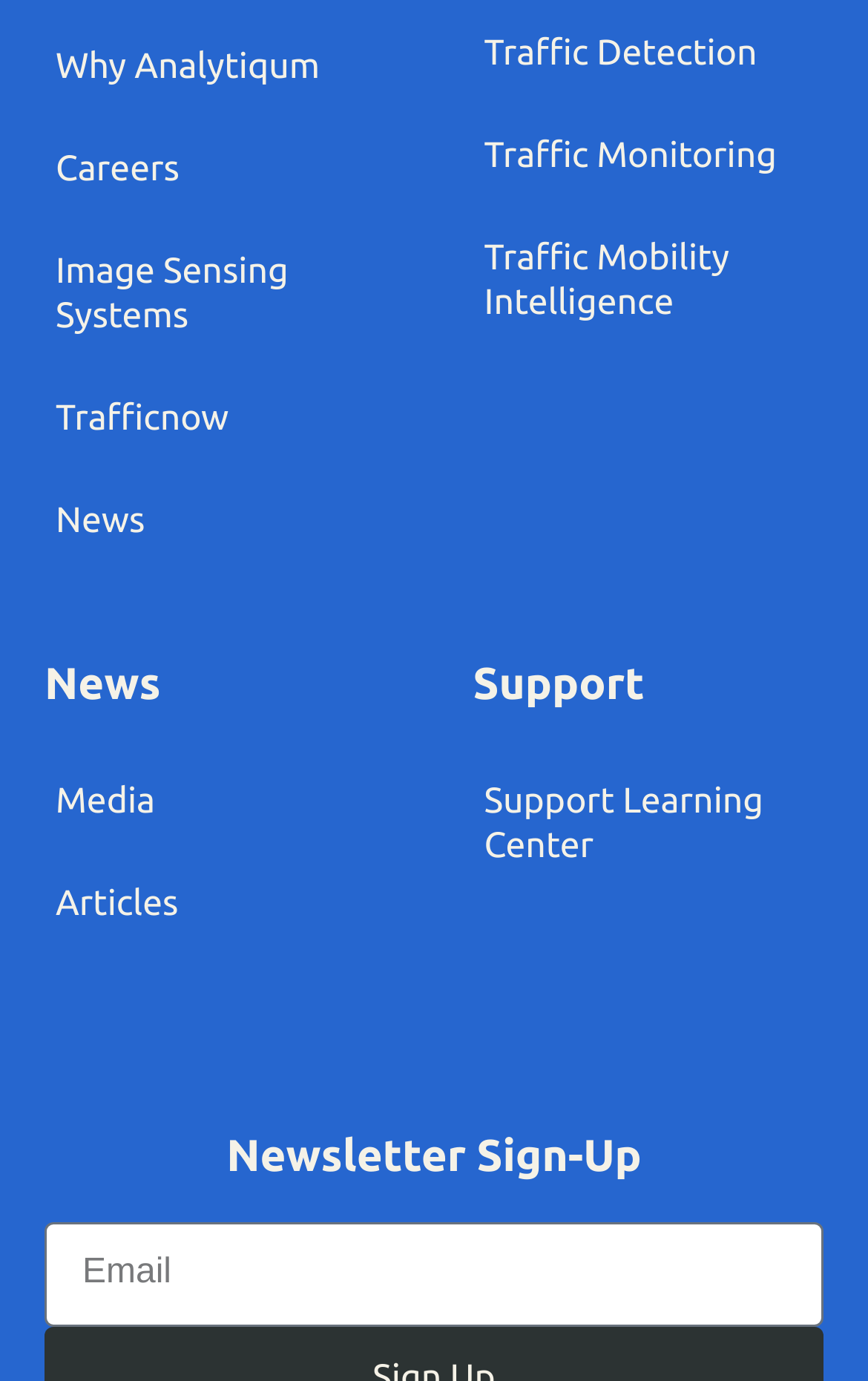Please find the bounding box coordinates of the clickable region needed to complete the following instruction: "Read about Image Sensing Systems". The bounding box coordinates must consist of four float numbers between 0 and 1, i.e., [left, top, right, bottom].

[0.064, 0.182, 0.332, 0.243]